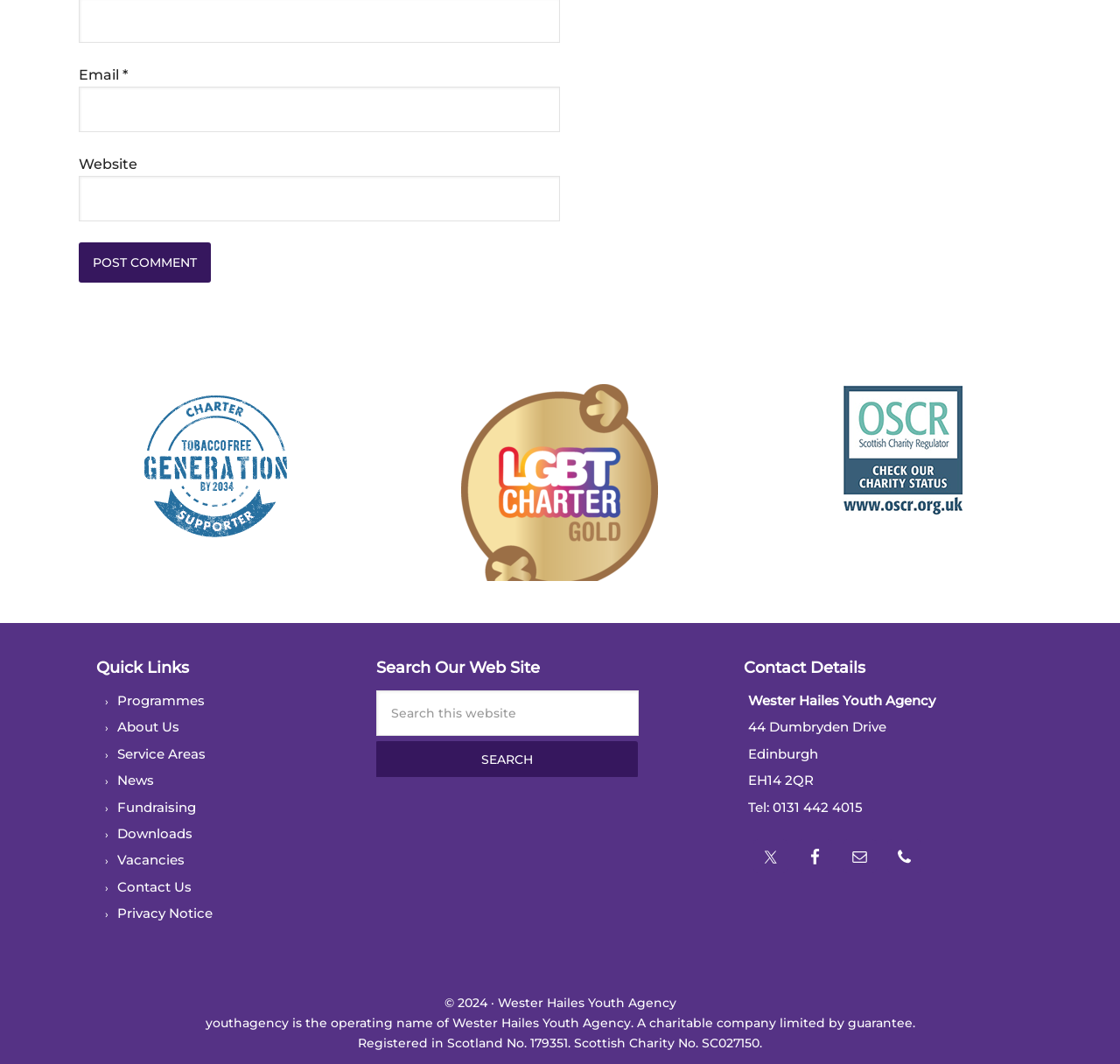What is the organization's name?
Using the information from the image, provide a comprehensive answer to the question.

I found the organization's name by looking at the contact details section at the bottom of the webpage, where it says 'Wester Hailes Youth Agency'.